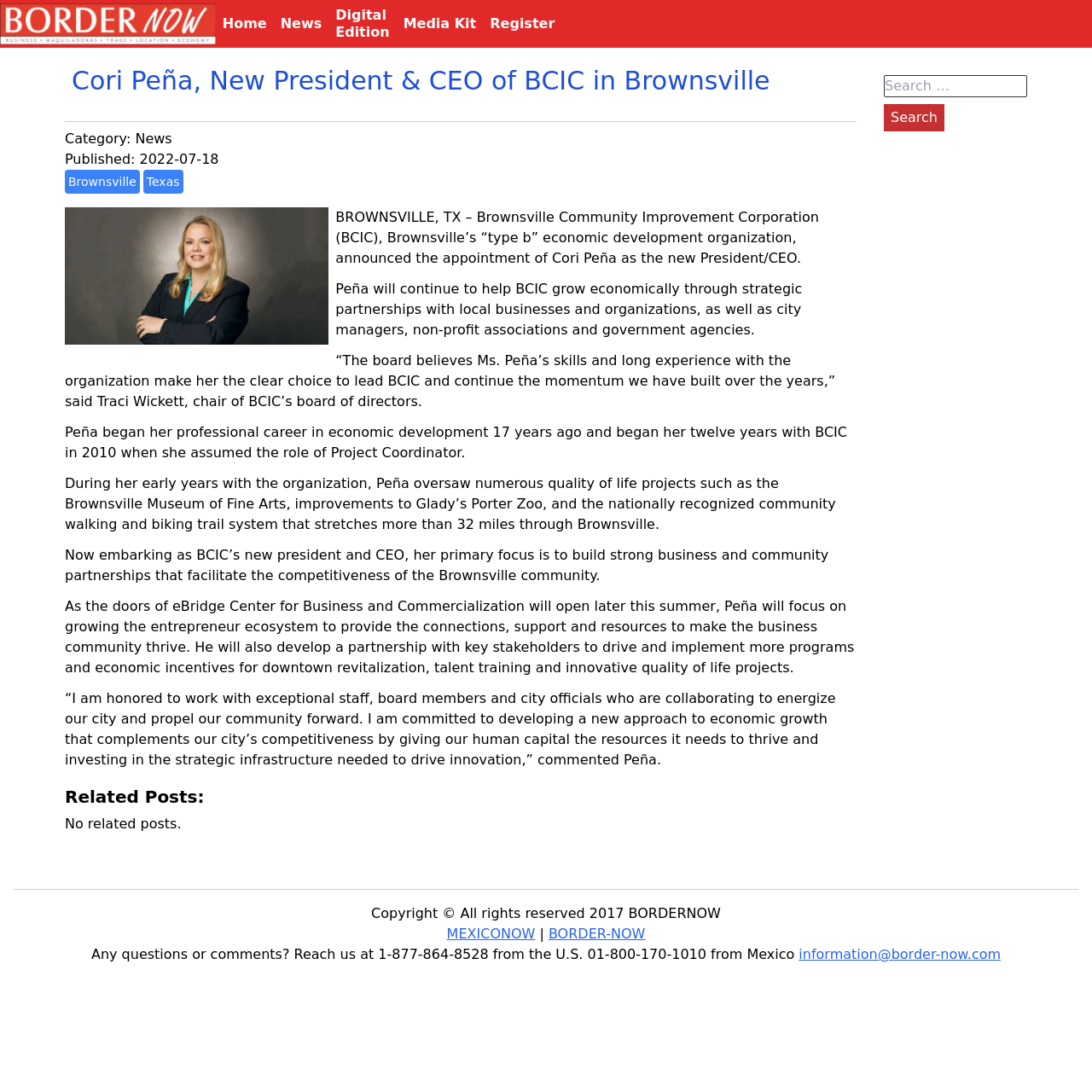Analyze the image and provide a detailed answer to the question: What is the name of the organization where Cori Peña will continue to help grow economically?

I found the answer by reading the second paragraph of the webpage, which states 'BROWNSVILLE, TX – Brownsville Community Improvement Corporation (BCIC), Brownsville’s “type b” economic development organization, announced the appointment of Cori Peña as the new President/CEO.' This indicates that BCIC is the organization where Cori Peña will continue to help grow economically.